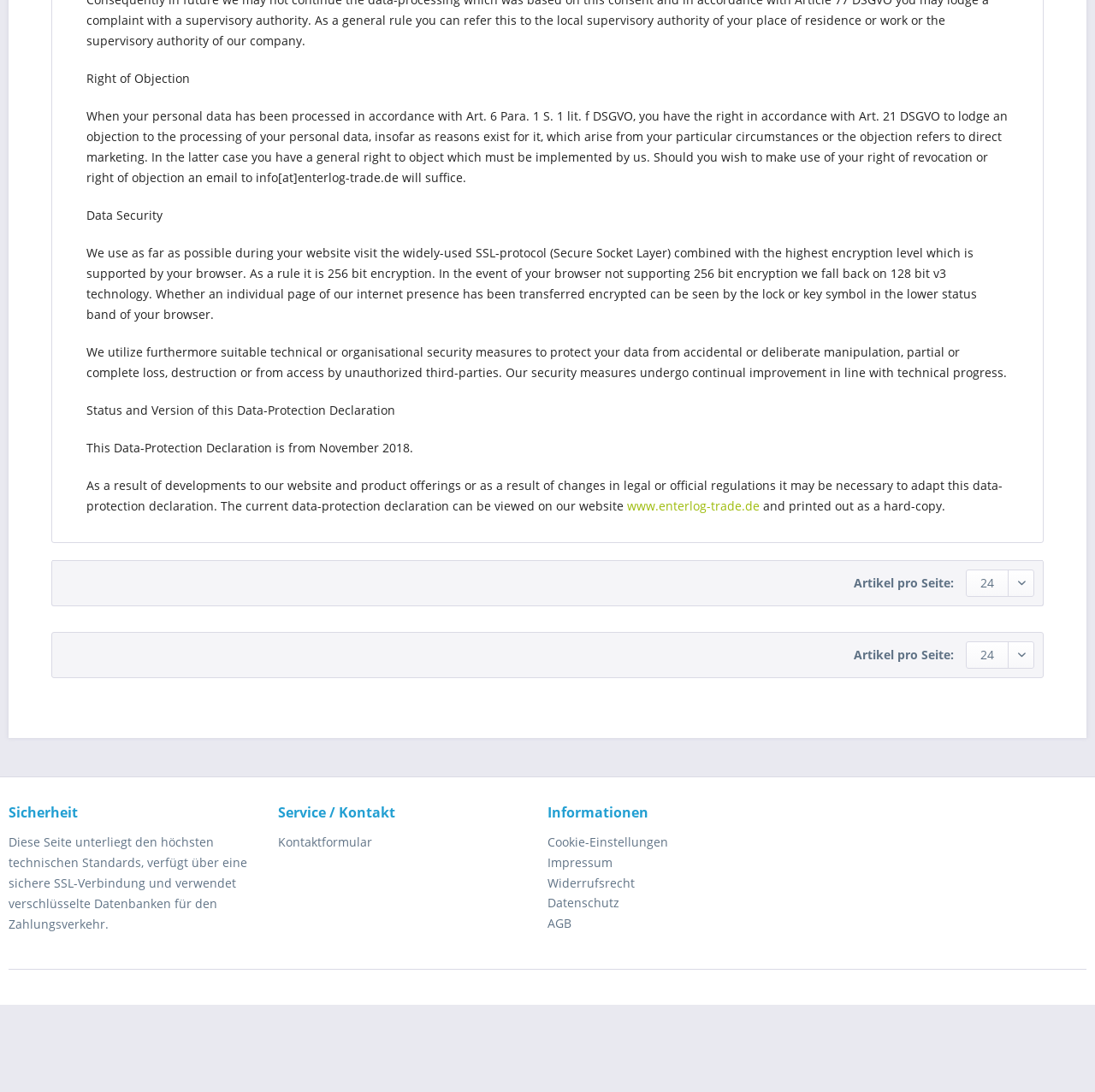What is the purpose of the security measures used by the website?
Refer to the image and provide a one-word or short phrase answer.

To protect data